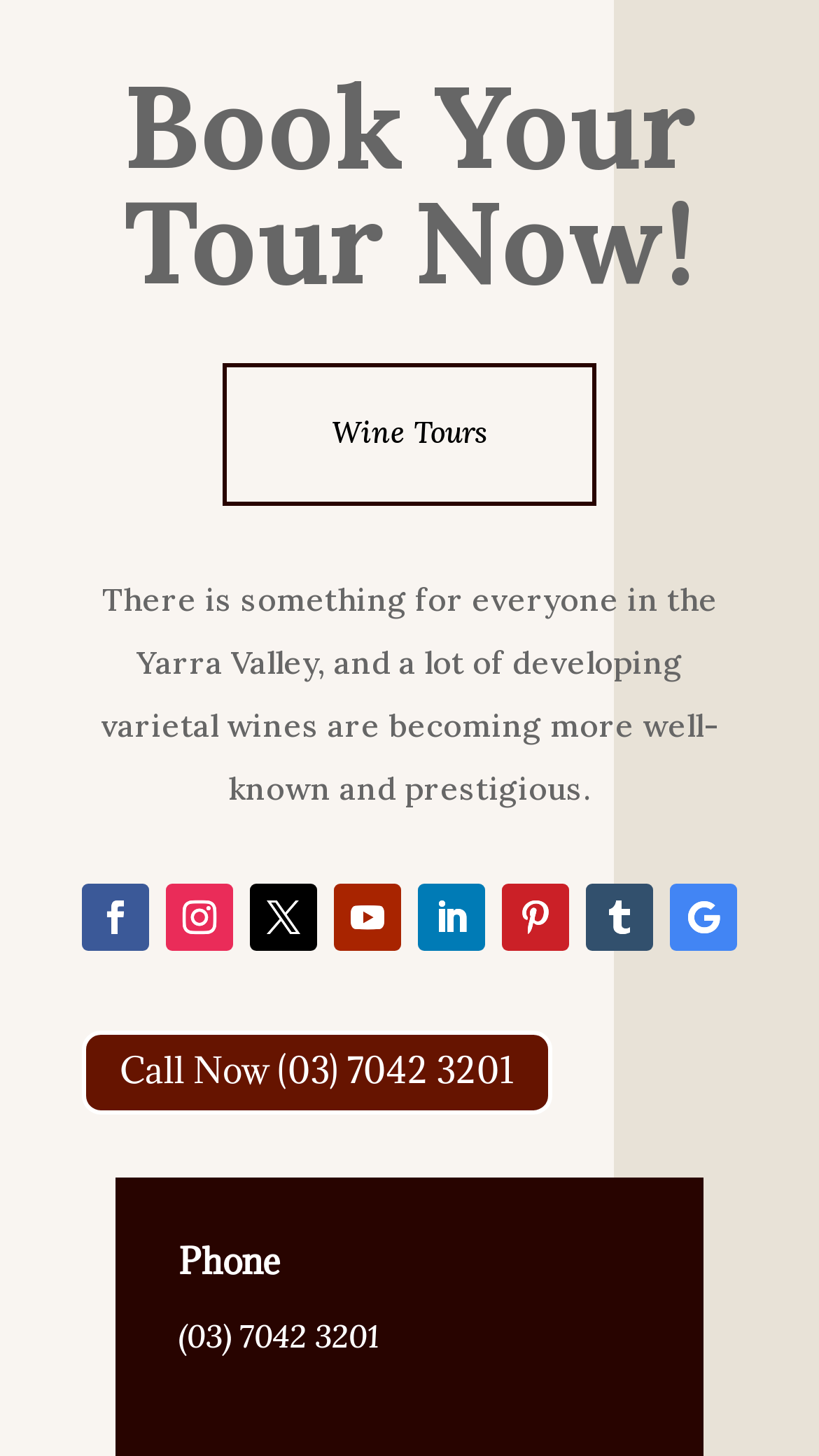Identify the bounding box coordinates for the element you need to click to achieve the following task: "View phone number details". The coordinates must be four float values ranging from 0 to 1, formatted as [left, top, right, bottom].

[0.218, 0.904, 0.464, 0.931]